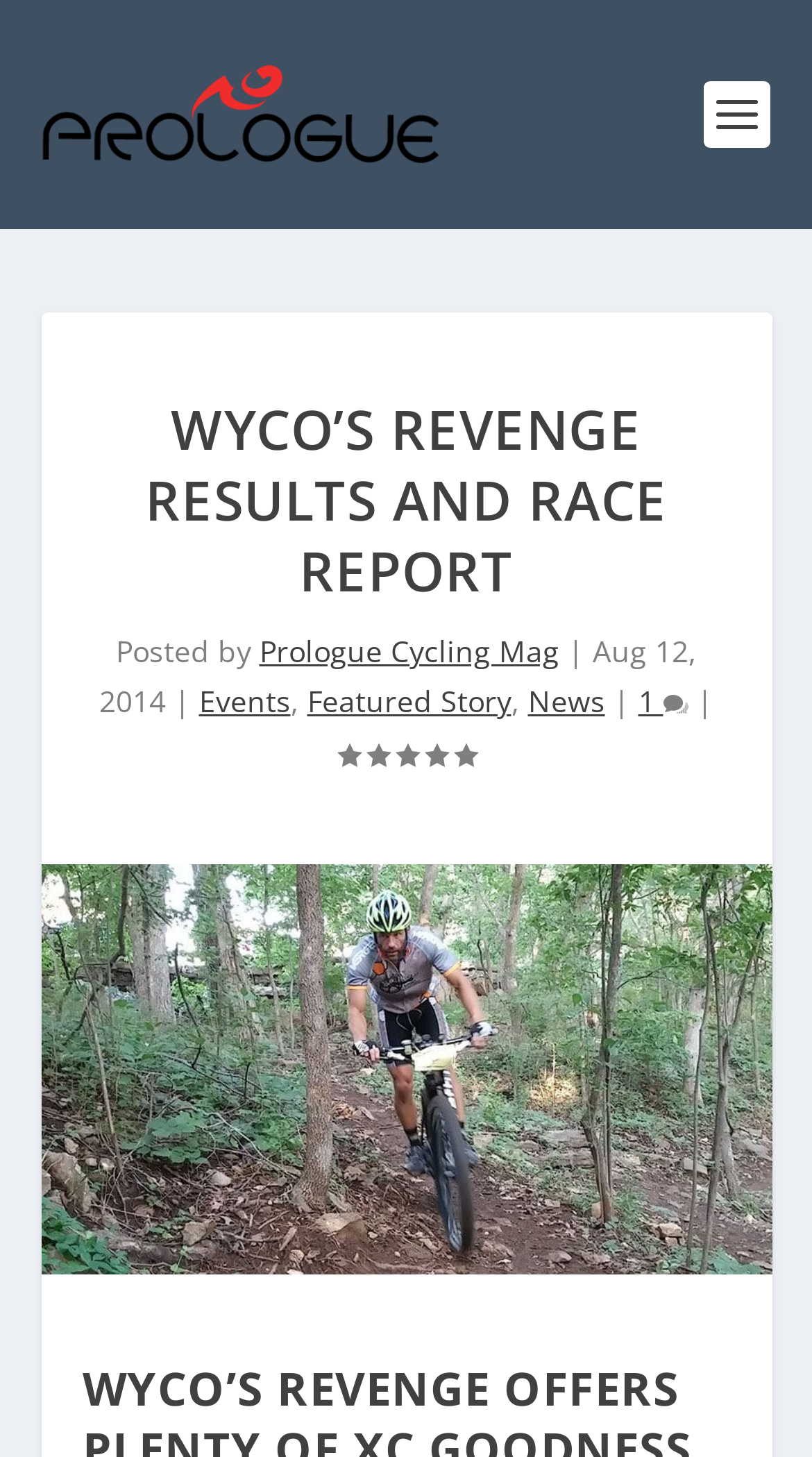What is the name of the event?
Provide a comprehensive and detailed answer to the question.

I found the answer by looking at the heading element with the text 'WYCO’S REVENGE RESULTS AND RACE REPORT', which suggests that Wyco's Revenge is the name of the event.